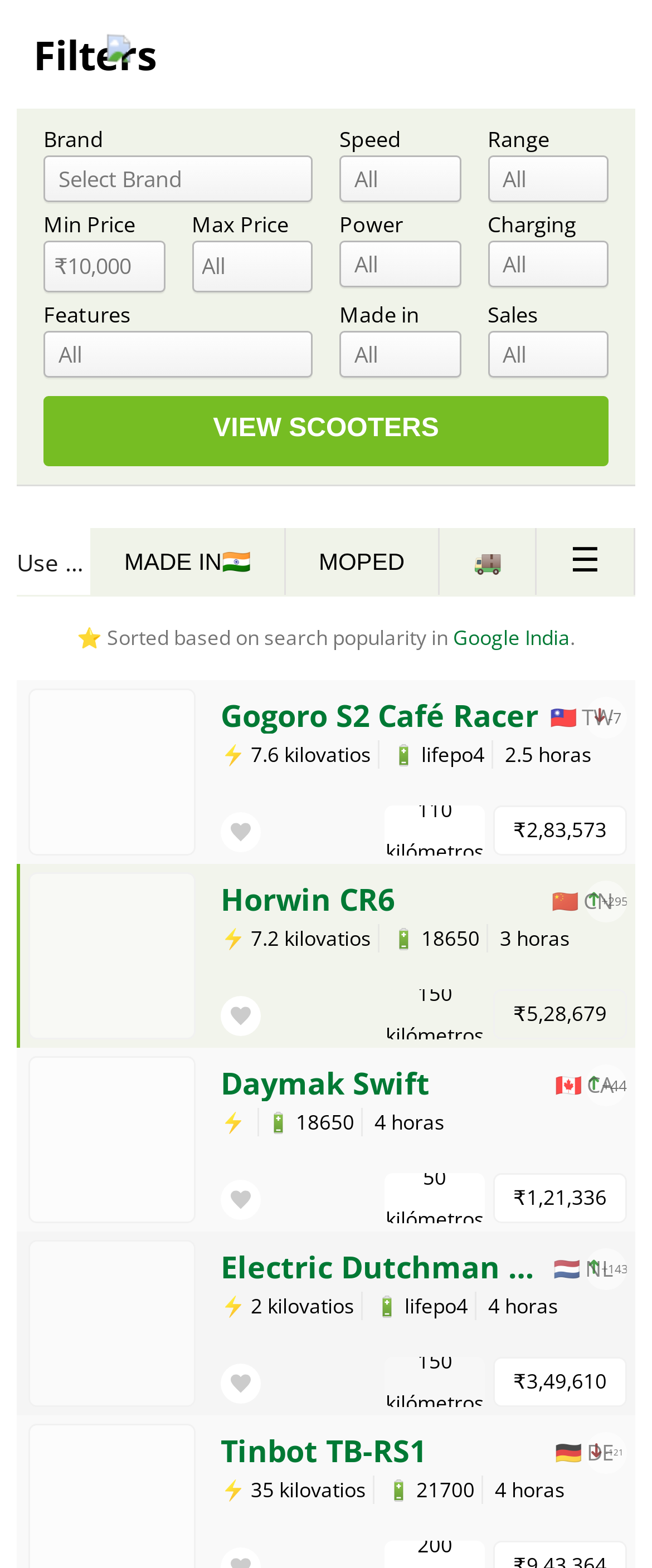What is the minimum charging time of the scooters?
Based on the screenshot, give a detailed explanation to answer the question.

I found the answer by looking at the charging time information of the scooters listed on the page. The minimum charging time I found was 2.5 hours, which is the charging time of the Gogoro S2 Café Racer scooter.